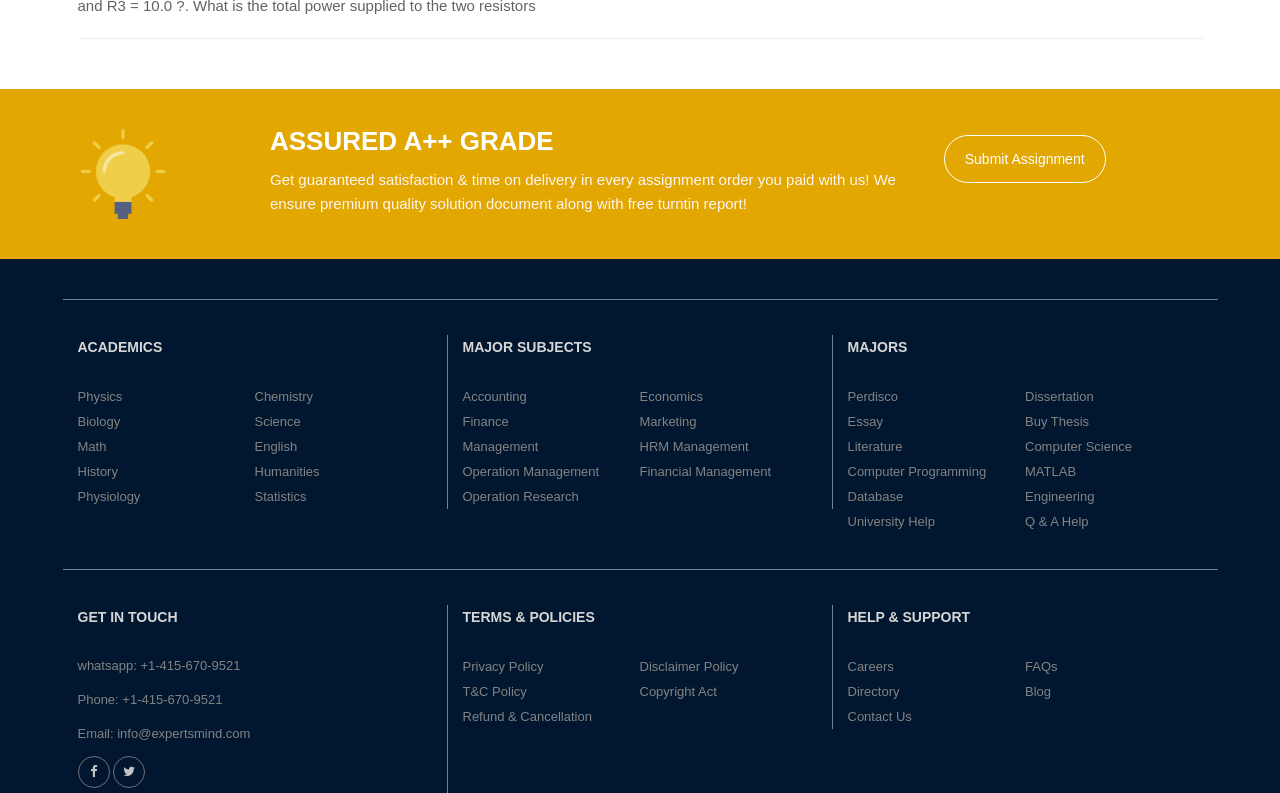Please locate the bounding box coordinates of the element that needs to be clicked to achieve the following instruction: "Get a free assignment quote". The coordinates should be four float numbers between 0 and 1, i.e., [left, top, right, bottom].

[0.061, 0.162, 0.131, 0.276]